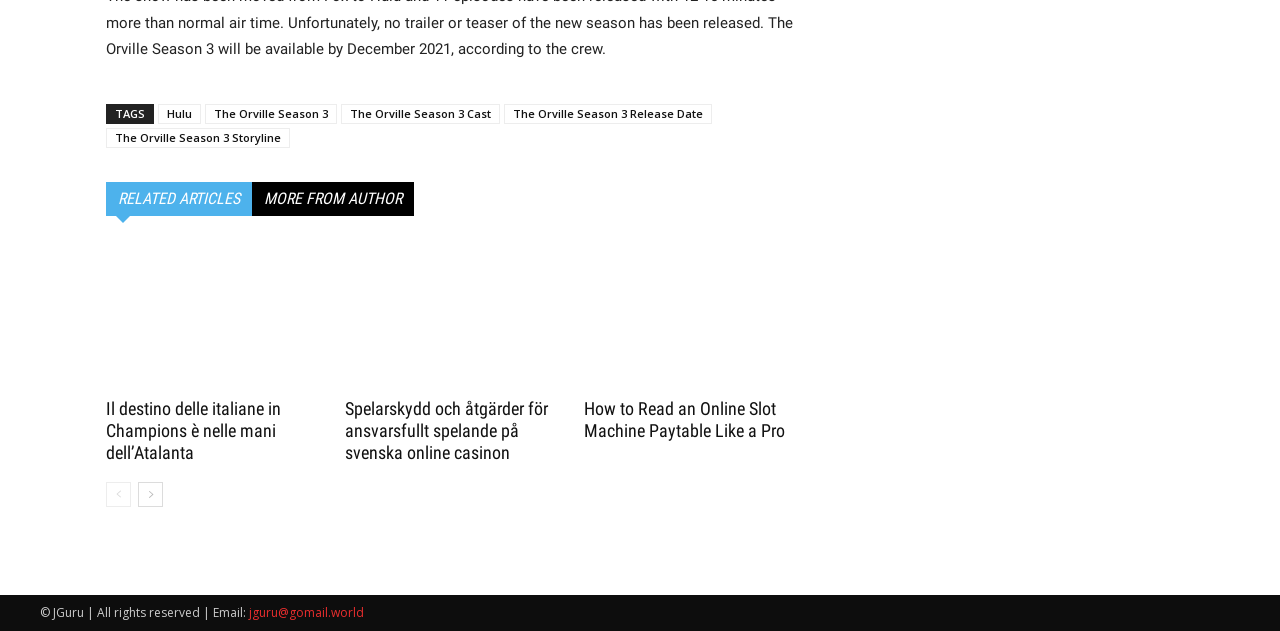Determine the coordinates of the bounding box that should be clicked to complete the instruction: "Email to jguru@gomail.world". The coordinates should be represented by four float numbers between 0 and 1: [left, top, right, bottom].

[0.195, 0.957, 0.284, 0.984]